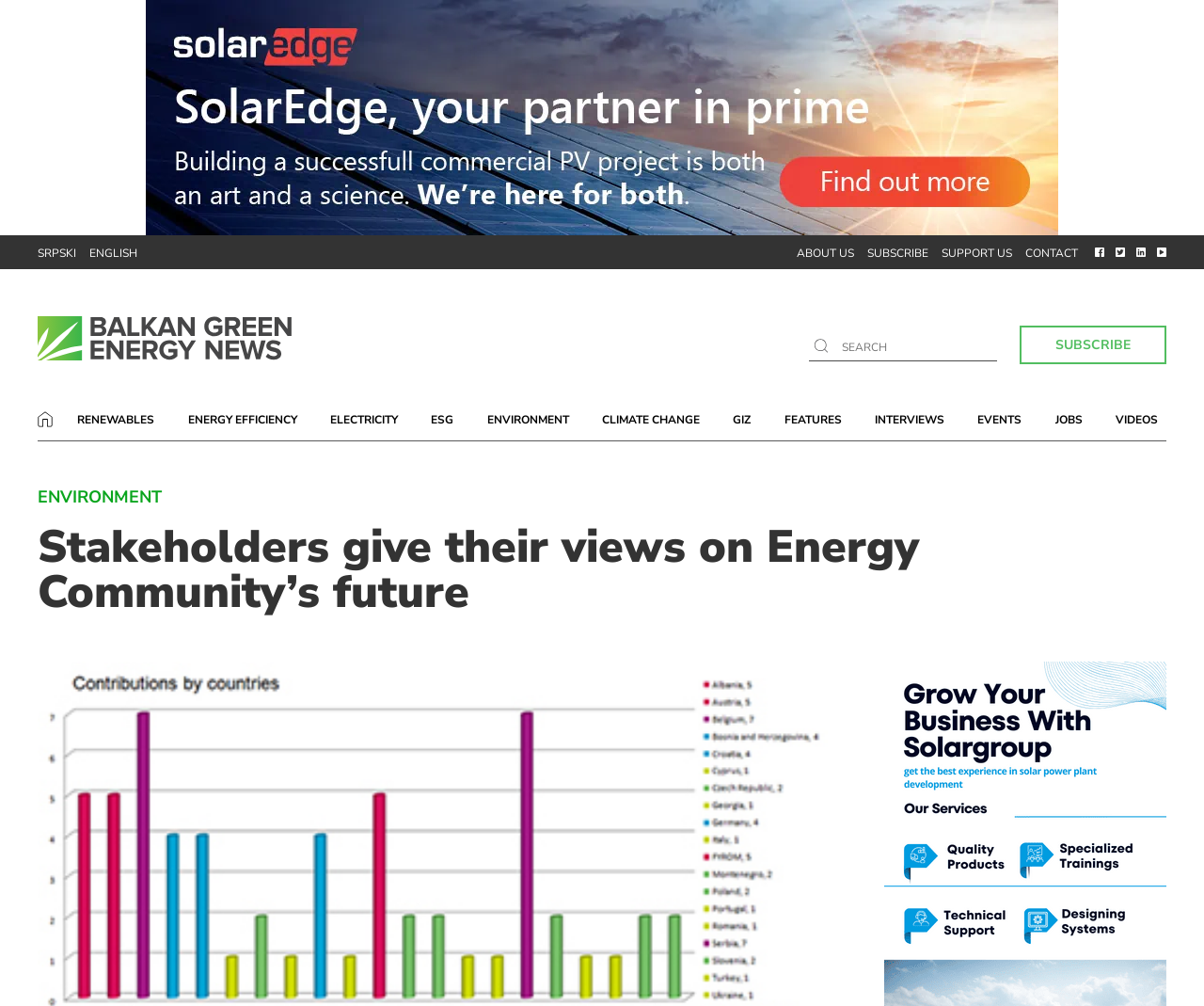Using a single word or phrase, answer the following question: 
What is the language of the webpage?

English